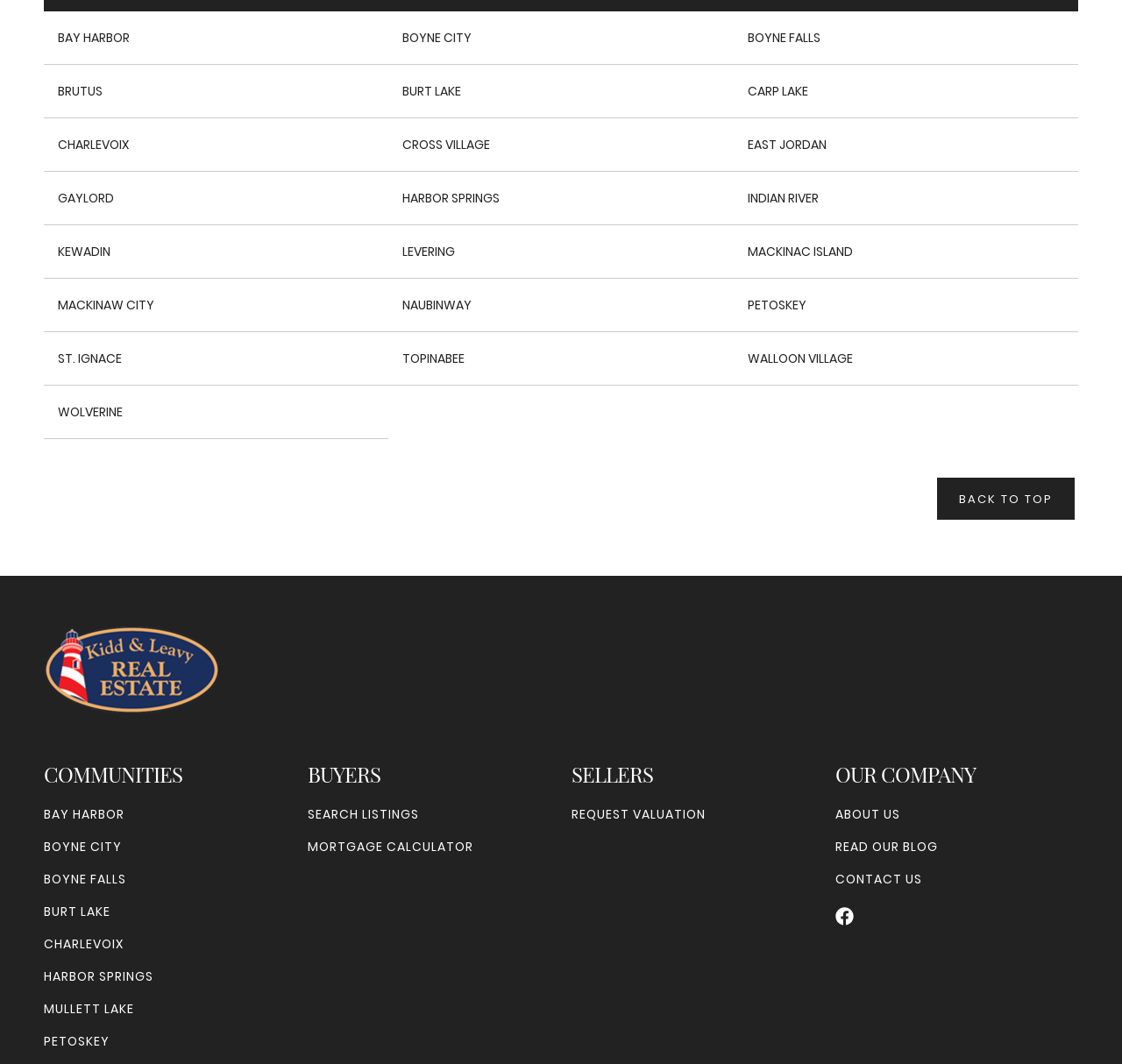Bounding box coordinates should be provided in the format (top-left x, top-left y, bottom-right x, bottom-right y) with all values between 0 and 1. Identify the bounding box for this UI element: Naubinway

[0.359, 0.278, 0.421, 0.295]